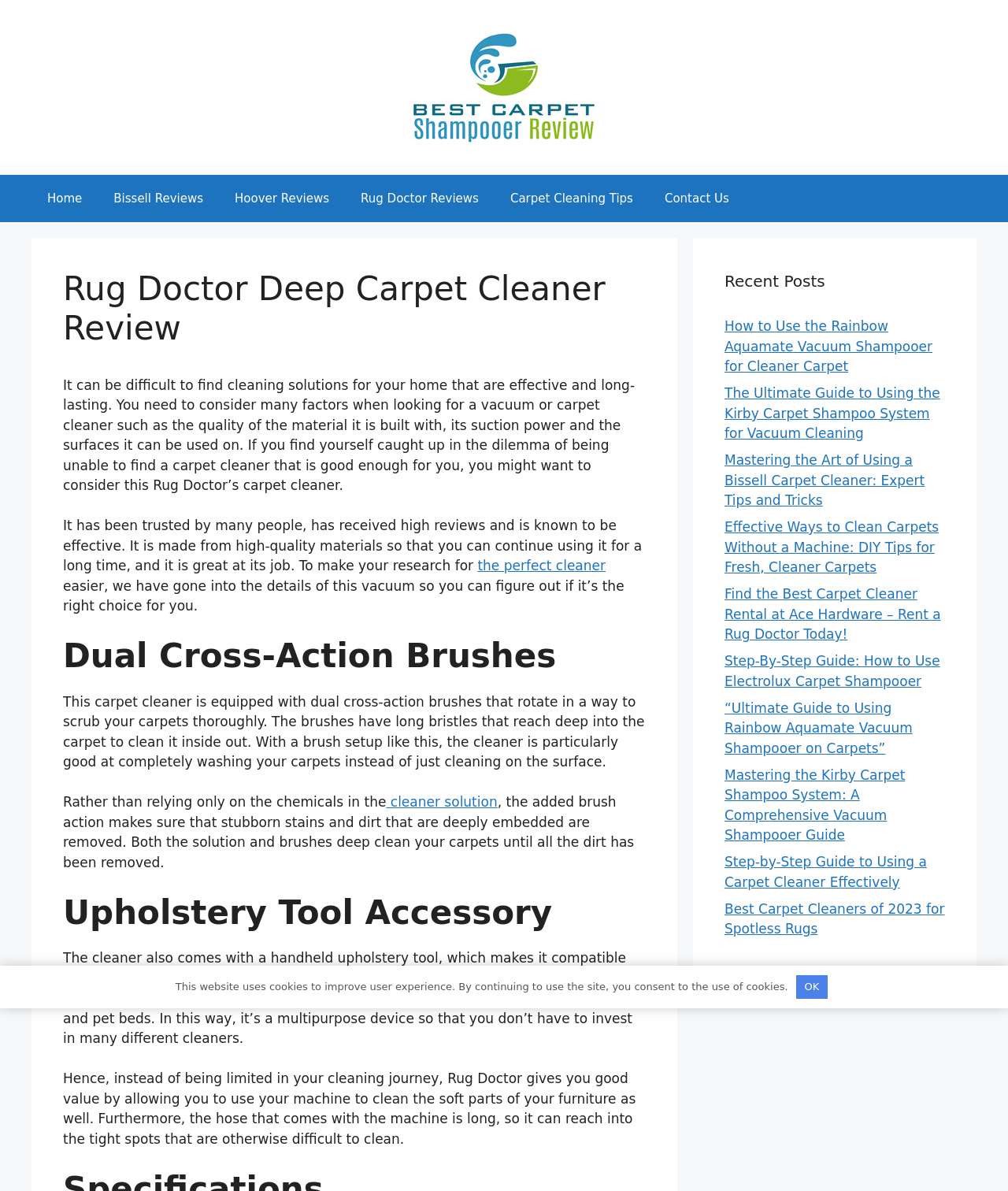What is the purpose of the long hose that comes with the machine?
Using the image as a reference, answer with just one word or a short phrase.

To reach tight spots